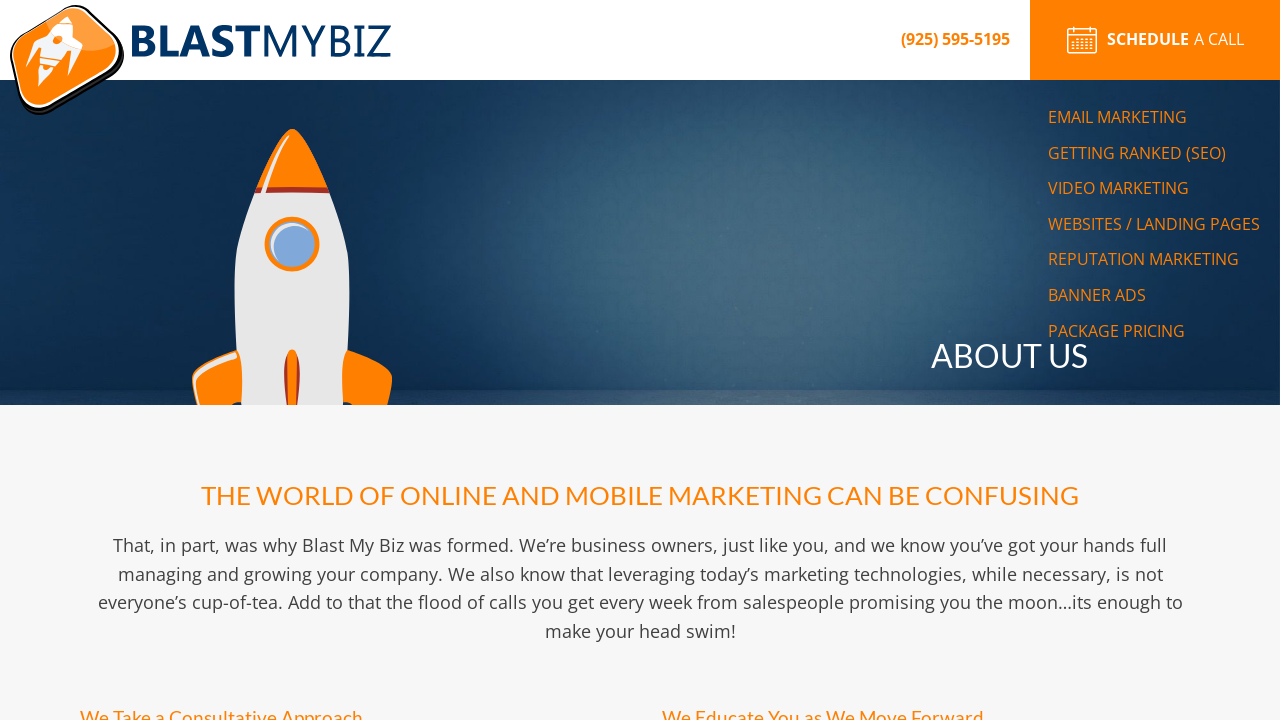Specify the bounding box coordinates of the region I need to click to perform the following instruction: "view package pricing". The coordinates must be four float numbers in the range of 0 to 1, i.e., [left, top, right, bottom].

[0.819, 0.442, 0.984, 0.478]